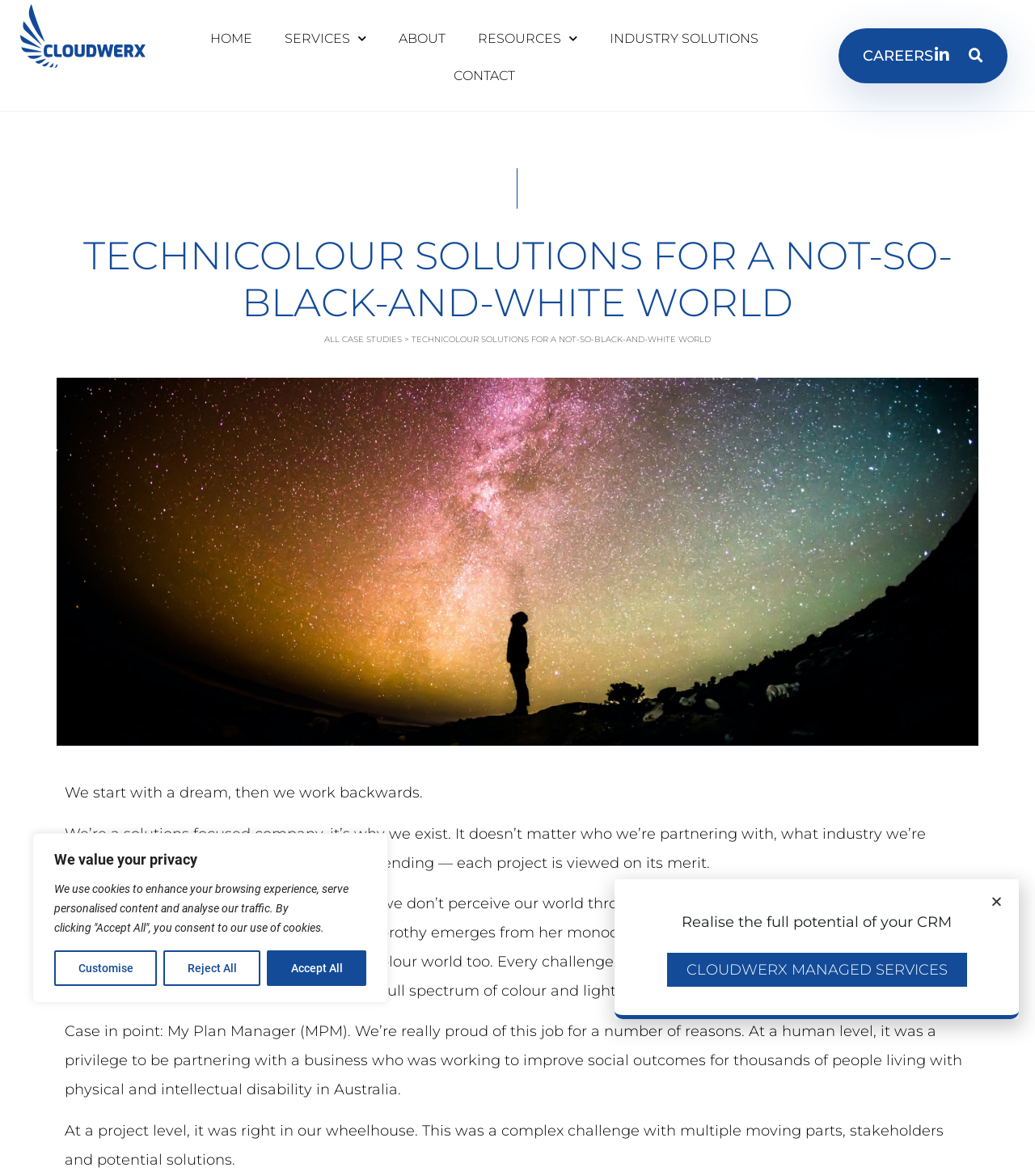How many main navigation links are there?
Refer to the image and provide a one-word or short phrase answer.

6